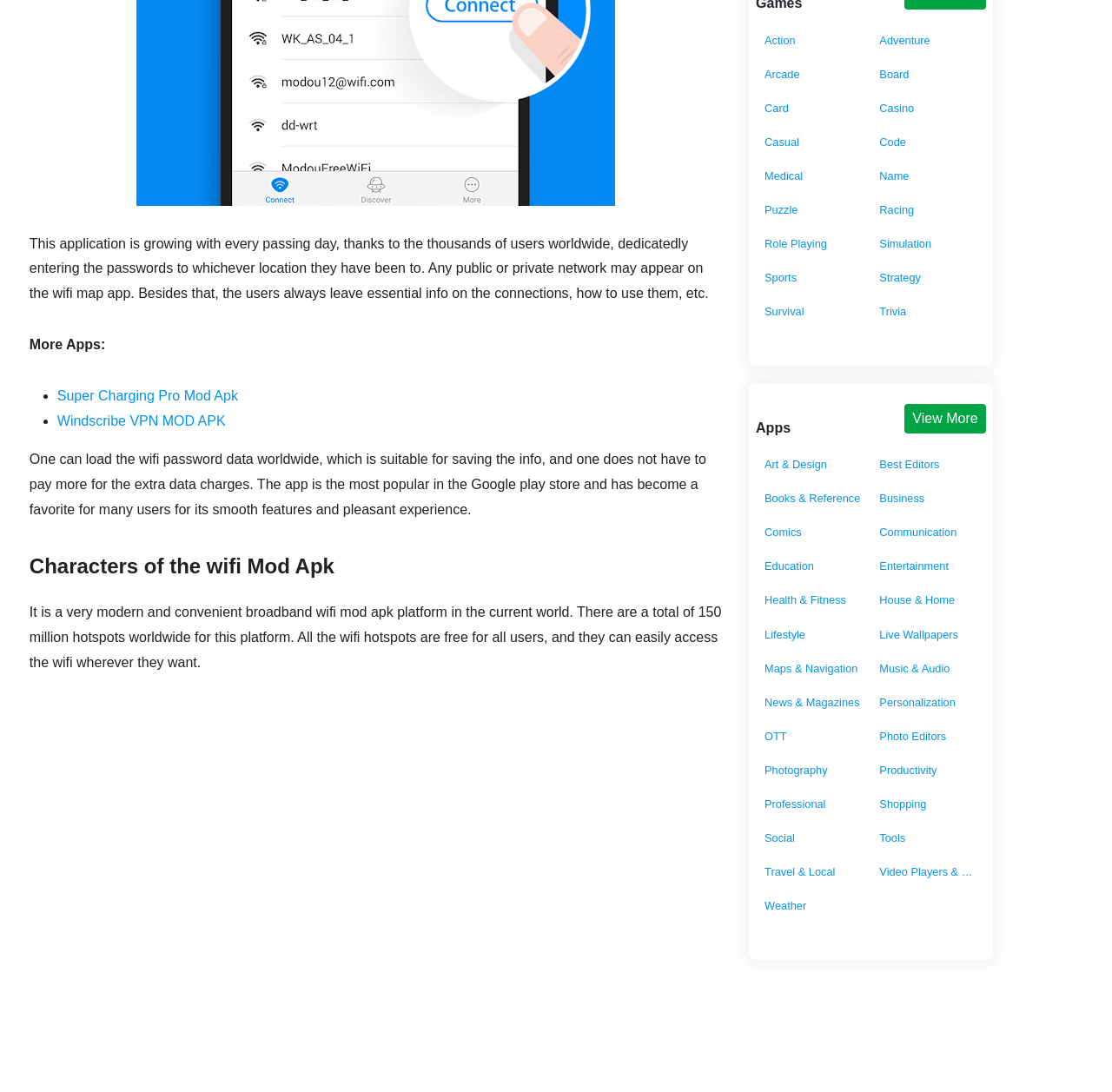How many hotspots are available on this platform?
Identify the answer in the screenshot and reply with a single word or phrase.

150 million